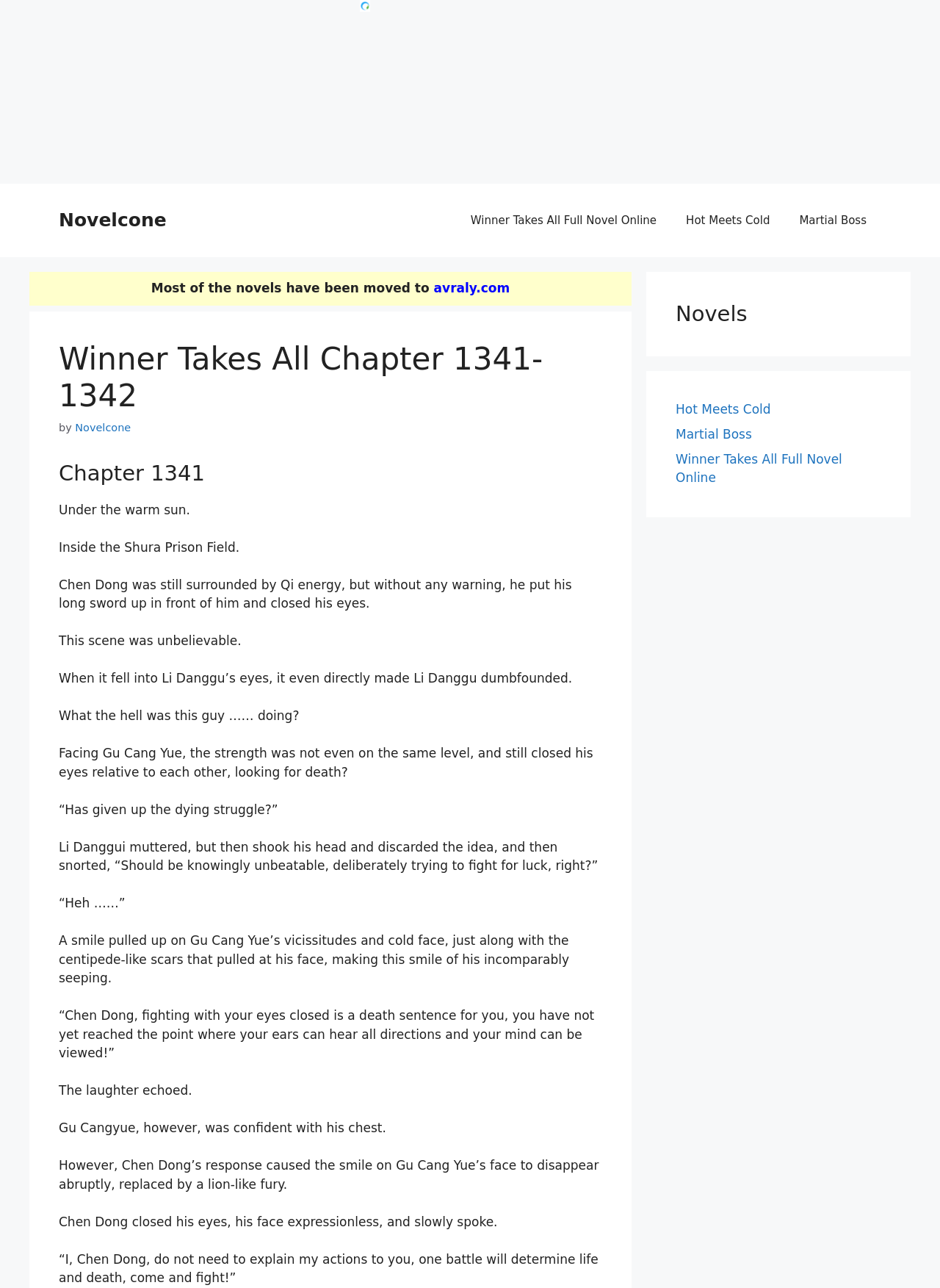Identify the bounding box coordinates for the UI element mentioned here: "Hot Meets Cold". Provide the coordinates as four float values between 0 and 1, i.e., [left, top, right, bottom].

[0.719, 0.312, 0.82, 0.323]